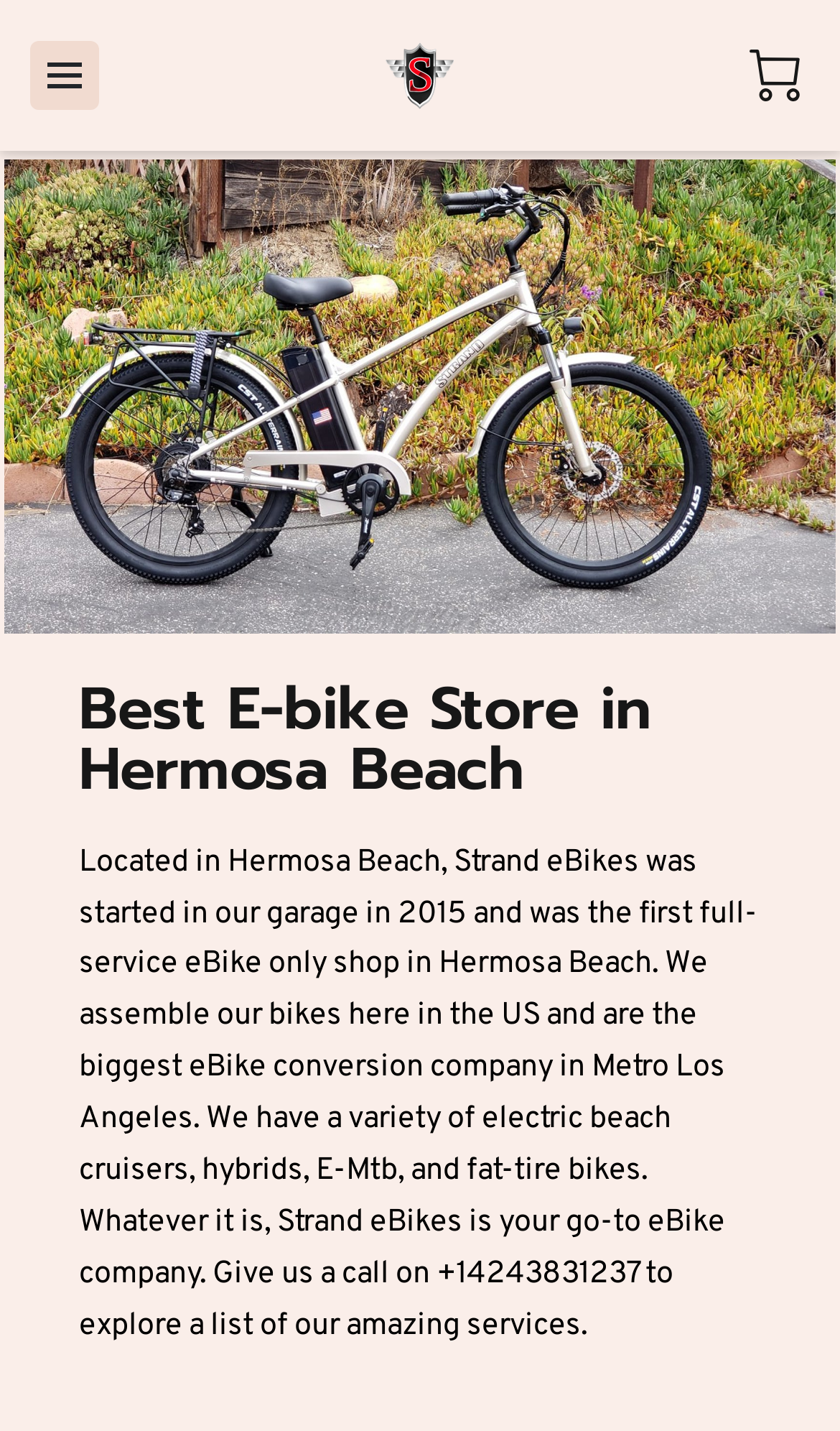Offer a meticulous description of the webpage's structure and content.

The webpage is about Strand eBikes, an e-bike store located in Hermosa Beach. At the top left corner, there is a small button. Next to it, on the top center, is a link to the Strand Electric Bike Company, accompanied by an image with the company's name. On the top right corner, there is another button with a small image. 

Below these top elements, there is a large image that spans almost the entire width of the page. 

Further down, there is a heading that reads "Best E-bike Store in Hermosa Beach". Below the heading, there is a block of text that describes the store's history, services, and products. The text explains that Strand eBikes was started in 2015, assembles bikes in the US, and offers a variety of e-bikes, including electric beach cruisers, hybrids, E-Mtb, and fat-tire bikes. The text also invites visitors to call the store to explore their services.